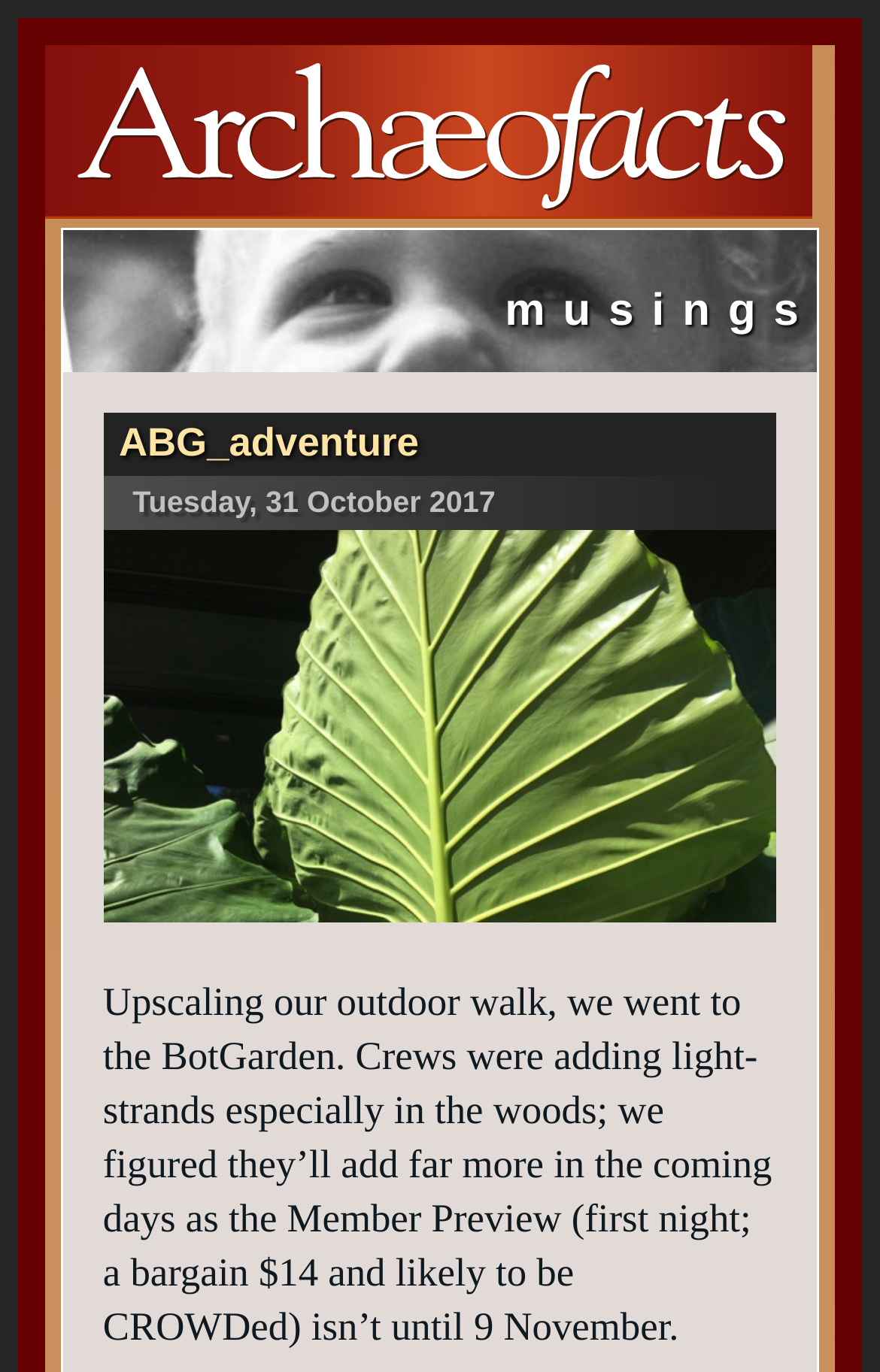What is the price of the Member Preview event?
Please answer the question with as much detail as possible using the screenshot.

I found the price of the Member Preview event by reading the StaticText element that describes the event, which mentions 'a bargain $14'. This element is located below the image 'Giant leaves ABG'.